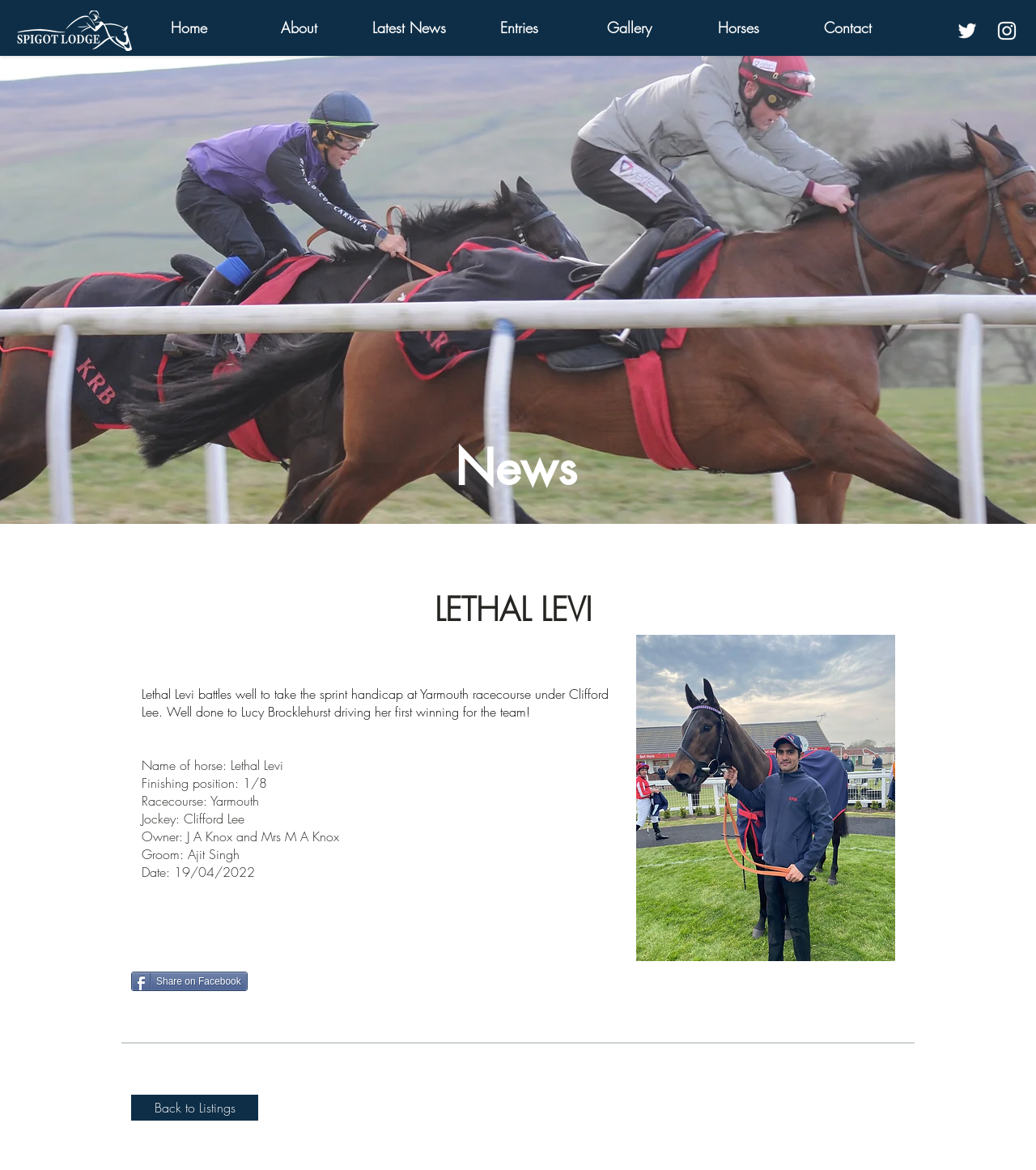What is the racecourse where the horse won?
Please use the image to provide an in-depth answer to the question.

I found the answer by looking at the text 'Racecourse: Yarmouth' which is a static text element on the webpage.